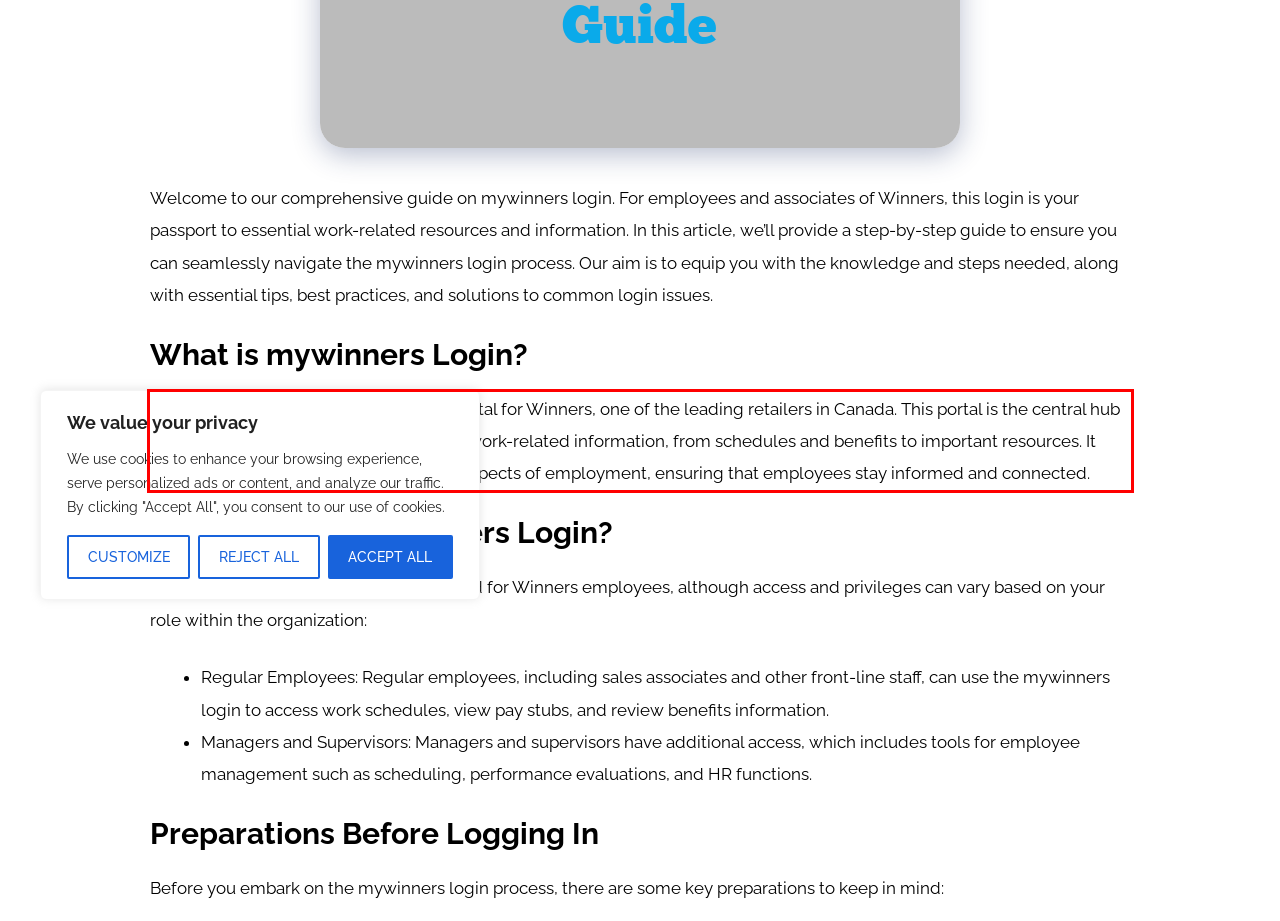View the screenshot of the webpage and identify the UI element surrounded by a red bounding box. Extract the text contained within this red bounding box.

MyWinners is the exclusive employee portal for Winners, one of the leading retailers in Canada. This portal is the central hub where employees can access a range of work-related information, from schedules and benefits to important resources. It plays a pivotal role in managing various aspects of employment, ensuring that employees stay informed and connected.